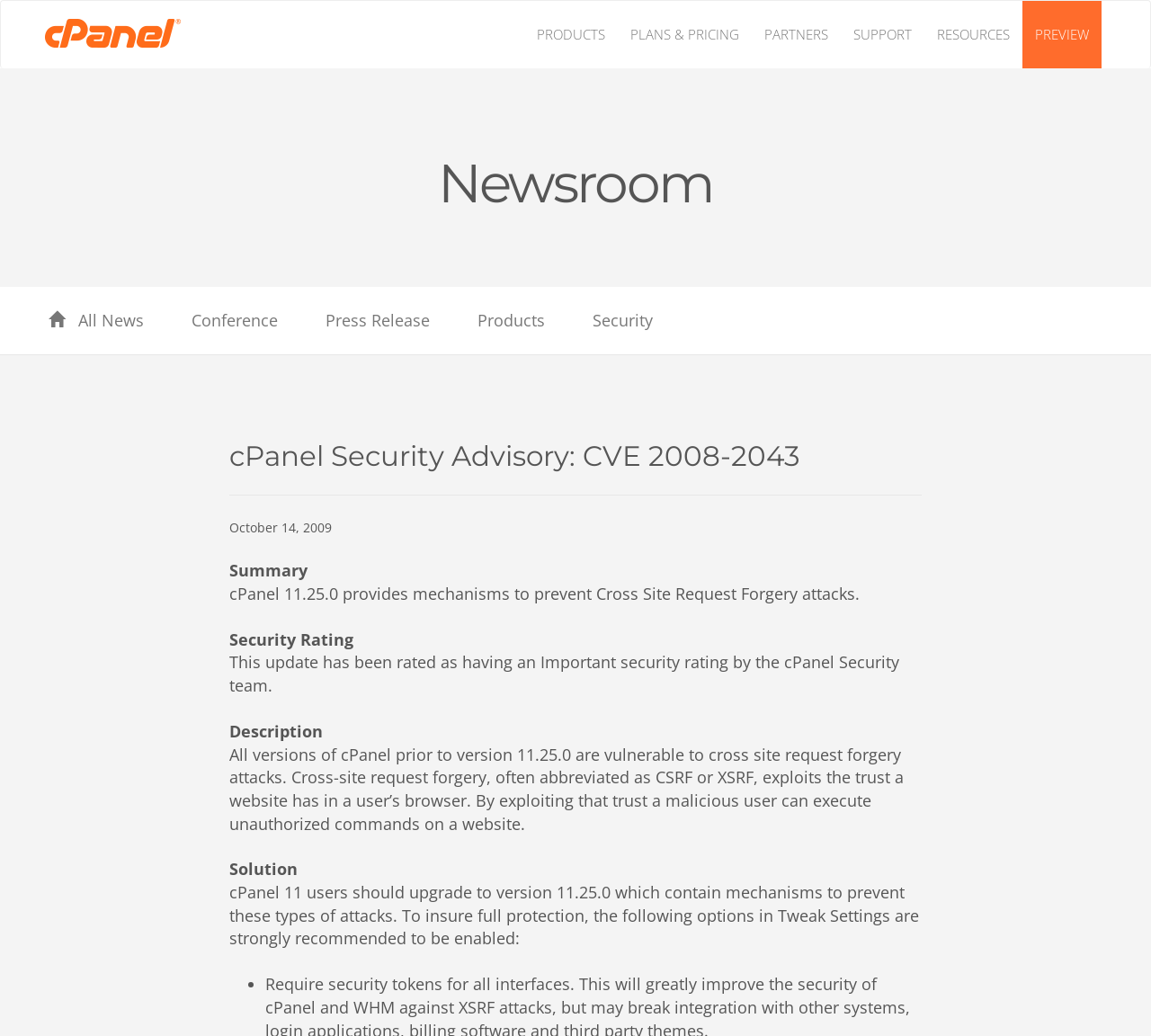What is the purpose of cPanel 11.25.0?
Using the image, provide a detailed and thorough answer to the question.

The purpose of cPanel 11.25.0 is to prevent Cross Site Request Forgery attacks, as mentioned in the webpage 'cPanel 11.25.0 provides mechanisms to prevent Cross Site Request Forgery attacks.'